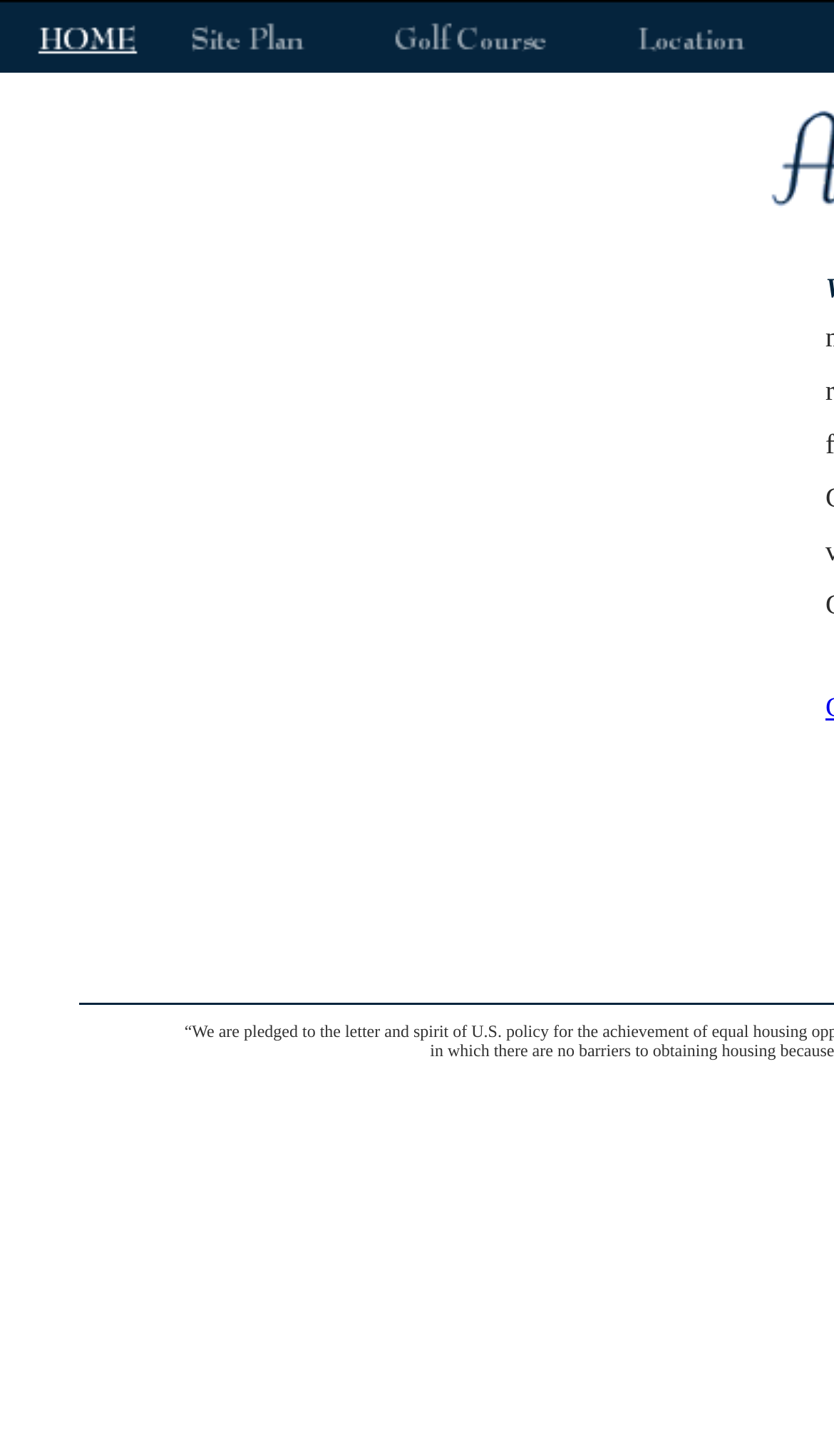Calculate the bounding box coordinates of the UI element given the description: "name="button"".

[0.0, 0.031, 0.195, 0.056]